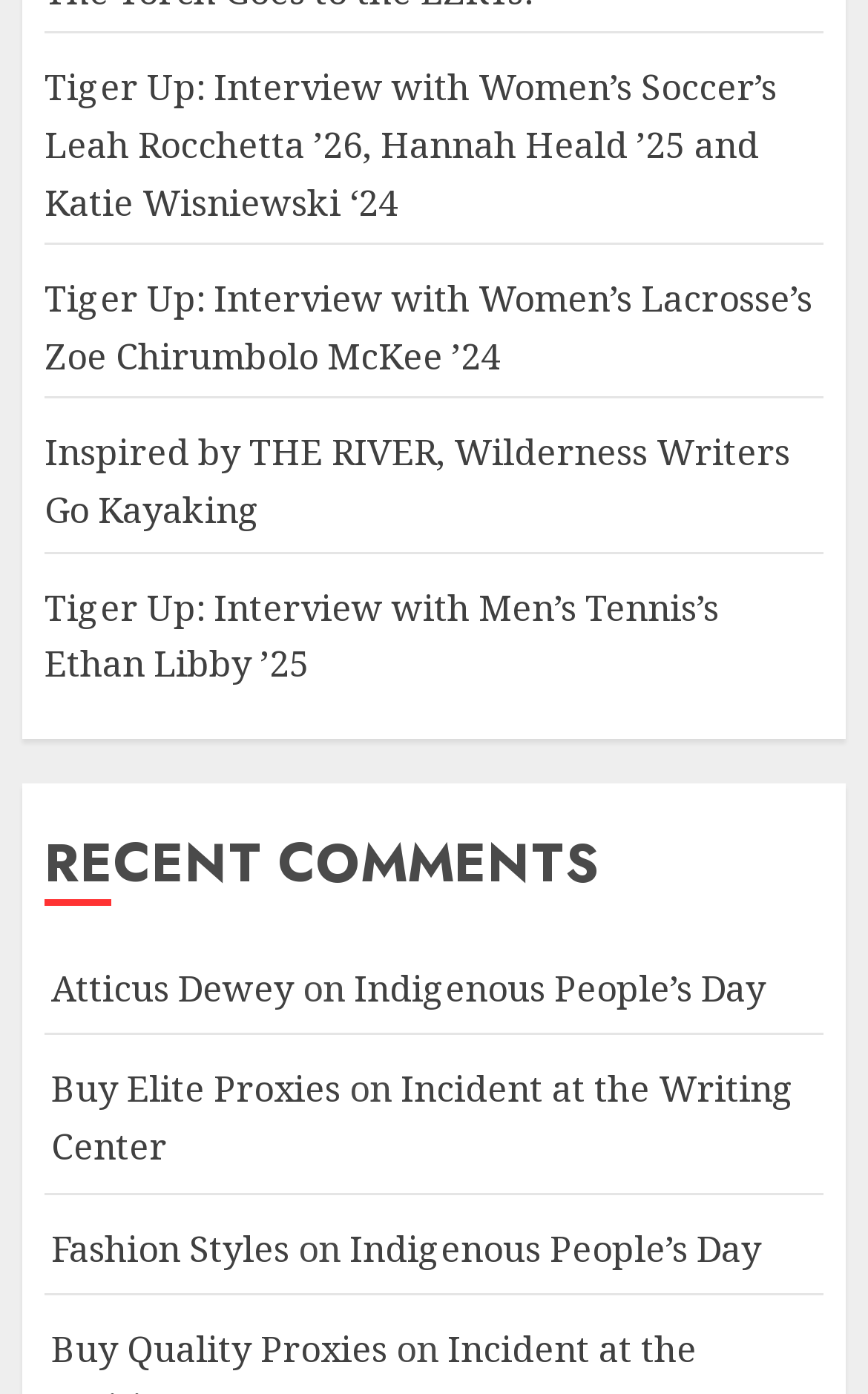Bounding box coordinates are specified in the format (top-left x, top-left y, bottom-right x, bottom-right y). All values are floating point numbers bounded between 0 and 1. Please provide the bounding box coordinate of the region this sentence describes: Incident at the Writing Center

[0.059, 0.764, 0.915, 0.842]